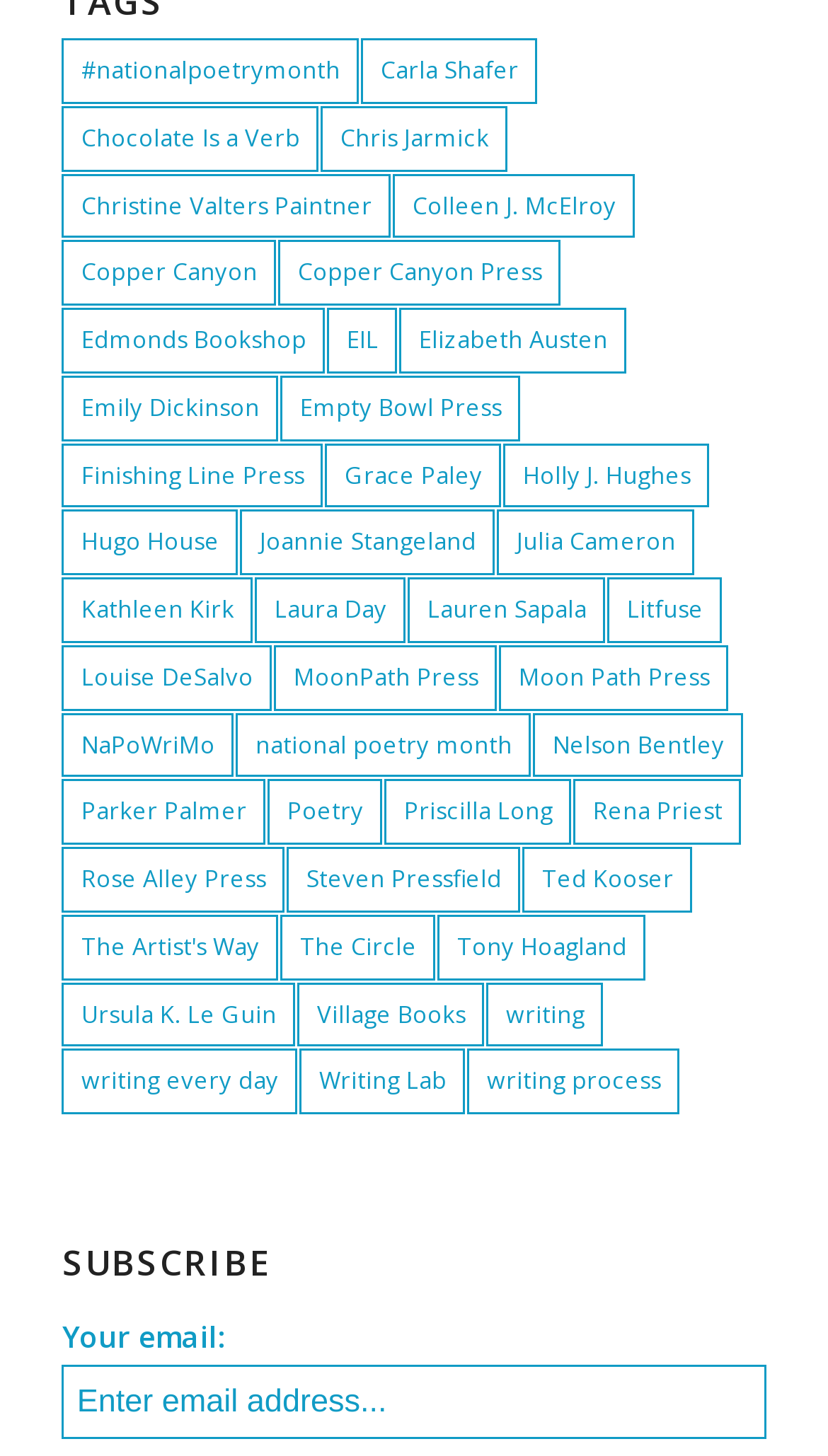Find the bounding box coordinates for the area you need to click to carry out the instruction: "Explore NaPoWriMo". The coordinates should be four float numbers between 0 and 1, indicated as [left, top, right, bottom].

[0.075, 0.489, 0.283, 0.534]